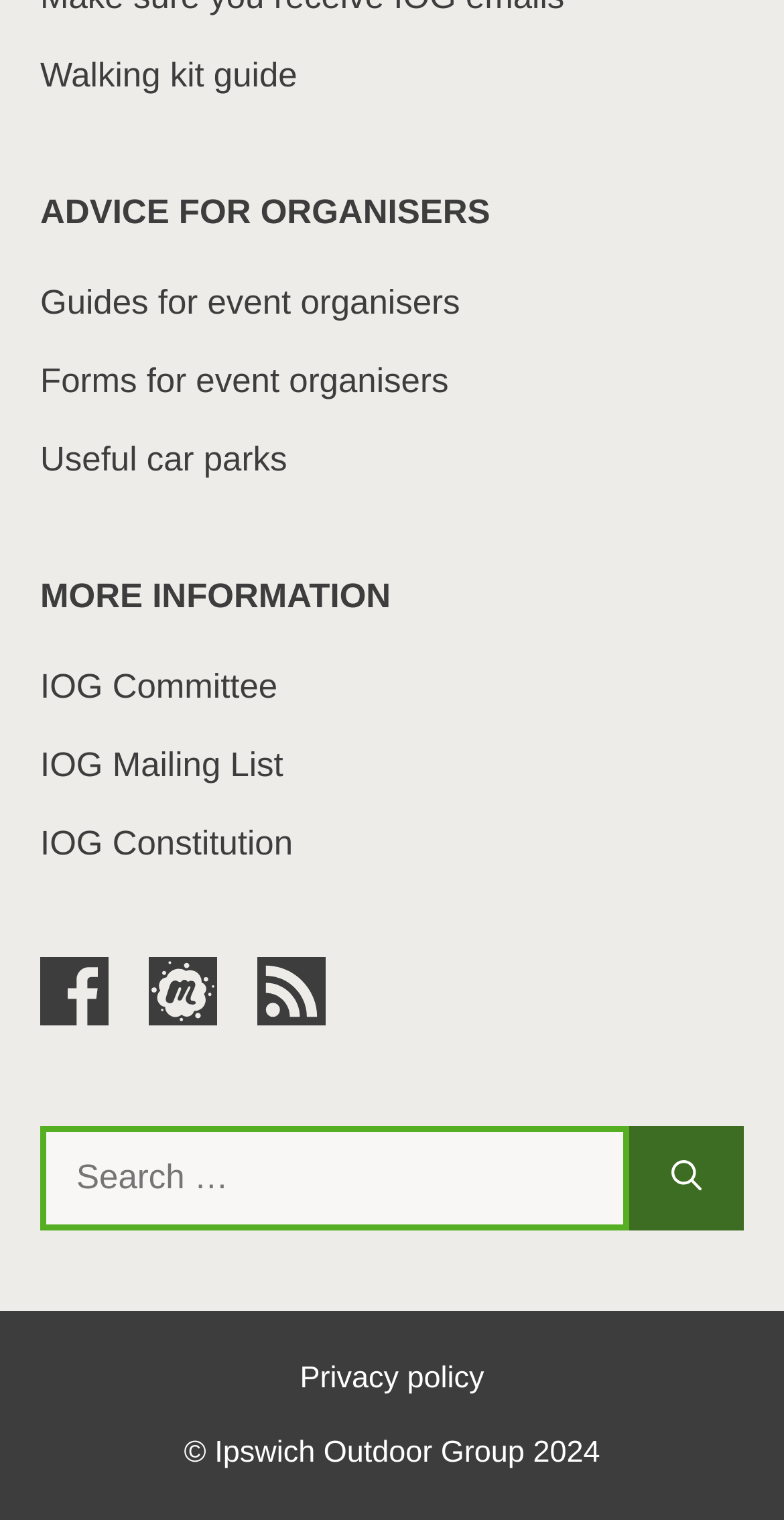Please respond to the question using a single word or phrase:
What is the copyright year of the webpage?

2024